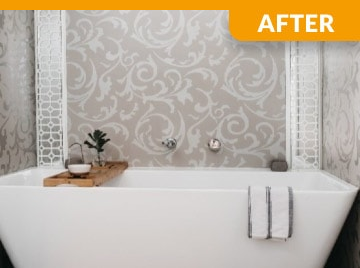What is the purpose of the 'AFTER' label? Examine the screenshot and reply using just one word or a brief phrase.

To highlight the renovation